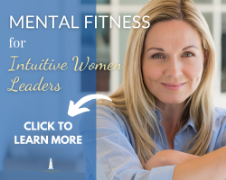What is the background of the image?
From the details in the image, answer the question comprehensively.

The background of the image is softly blurred, which helps to focus the viewer's attention on the woman and highlights the message of empowerment, making her the central figure in the image.